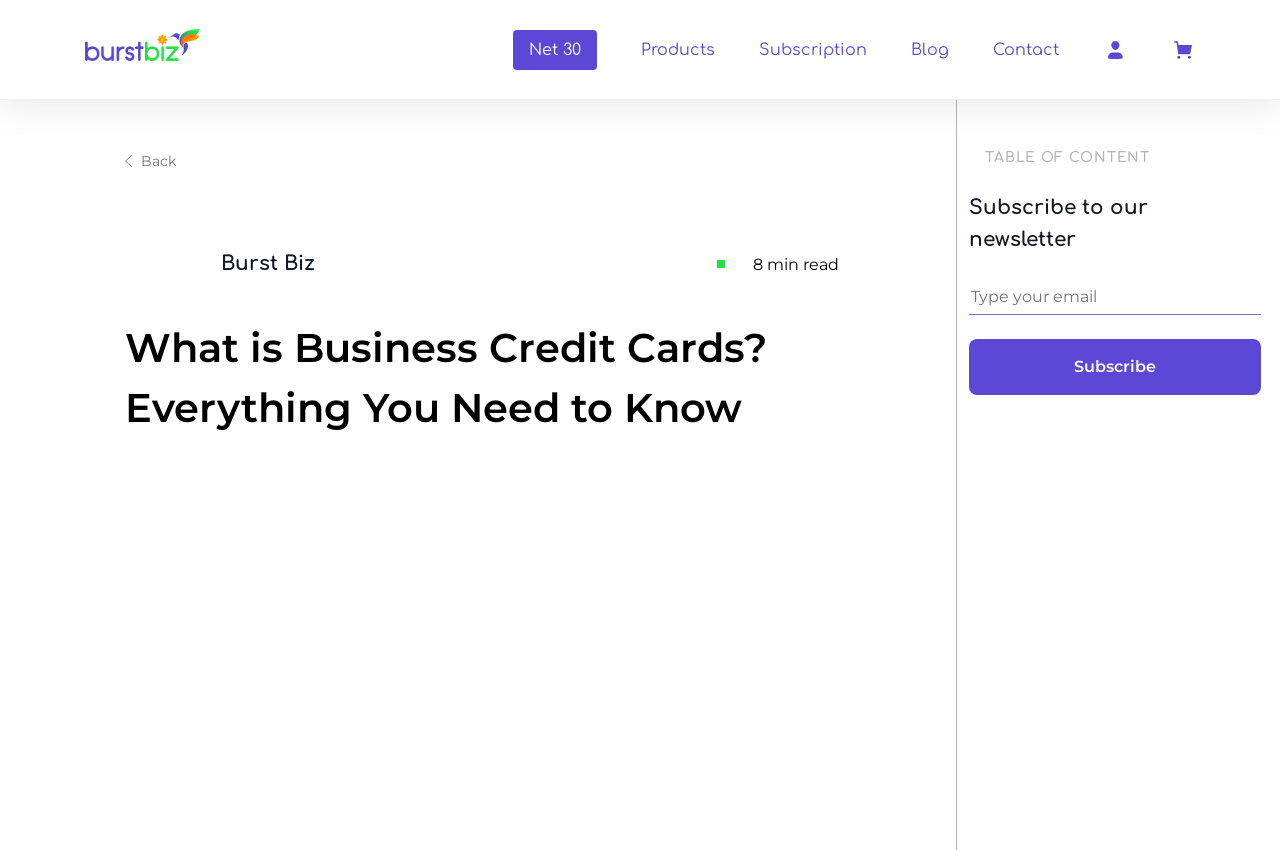Provide the bounding box coordinates for the area that should be clicked to complete the instruction: "Click on the 'Back' link".

[0.097, 0.174, 0.137, 0.205]